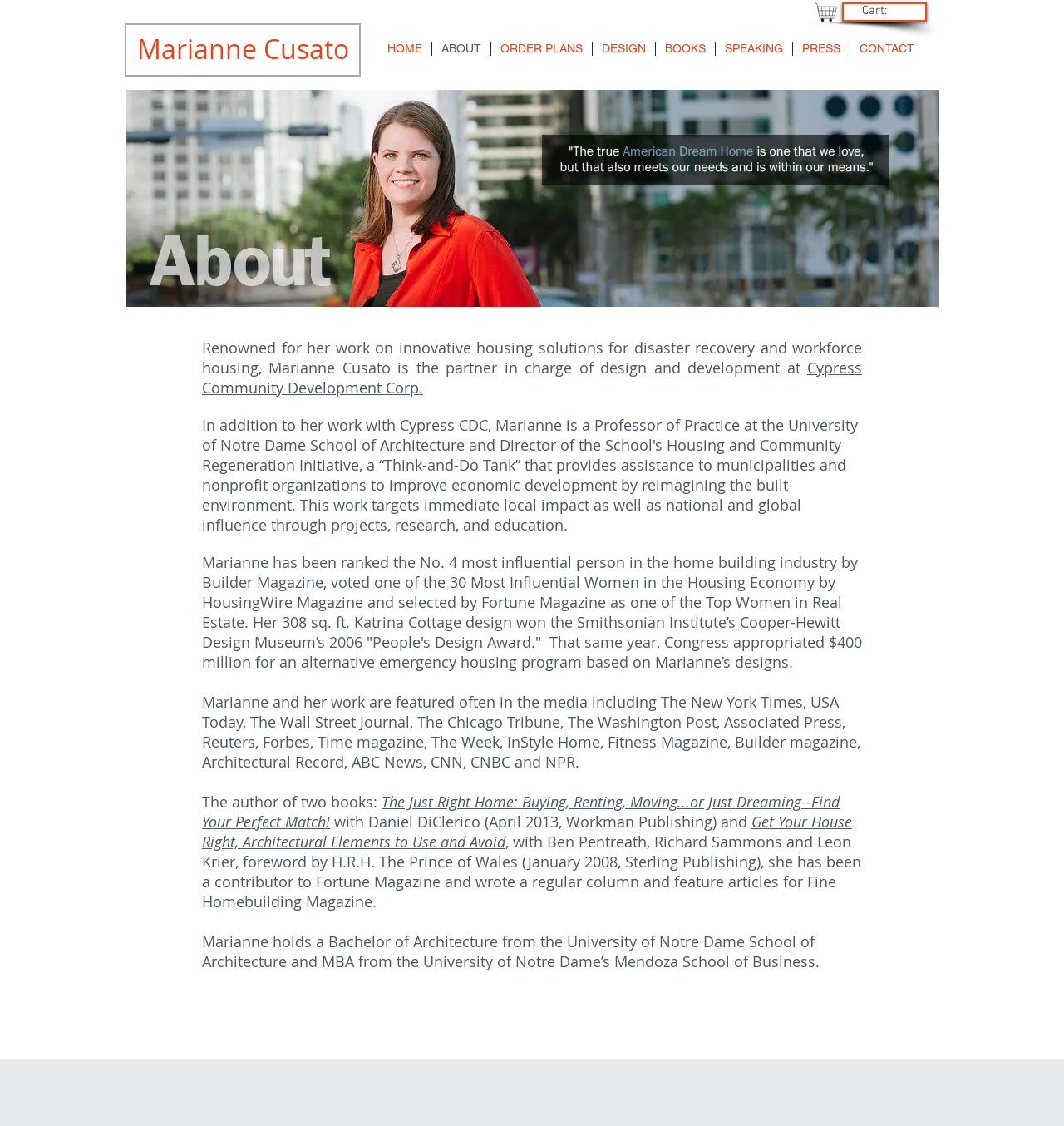Construct a thorough caption encompassing all aspects of the webpage.

The webpage is about Marianne Cusato, a renowned designer, author, and lecturer in the fields of architecture. At the top of the page, there are two links and an SVG icon, likely a logo or a navigation menu. Below this, there is a heading with Marianne Cusato's name, followed by a link to her name.

The main content of the page is divided into sections. On the left side, there is a navigation menu with links to different sections of the website, including HOME, ABOUT, ORDER PLANS, DESIGN, BOOKS, SPEAKING, PRESS, and CONTACT. This menu spans almost the entire height of the page.

On the right side of the navigation menu, there is a brief description of Marianne Cusato's work, highlighting her achievements and expertise in innovative housing solutions. Below this, there are several paragraphs of text that provide more information about her background, awards, and media appearances.

The text describes Marianne Cusato as a partner in charge of design and development at Cypress Community Development Corp. and mentions her rankings and awards, including being named one of the Top Women in Real Estate by Fortune Magazine. It also lists her media appearances, including The New York Times, USA Today, and CNN.

Further down the page, there is a section about her books, including "Get Your House Right" and "The Just Right Home". The text also mentions her education, including a Bachelor of Architecture from the University of Notre Dame School of Architecture and an MBA from the University of Notre Dame's Mendoza School of Business.

At the bottom of the page, there is a repeat of the navigation menu, followed by a copyright notice and a link to Marianne Cusato's name.